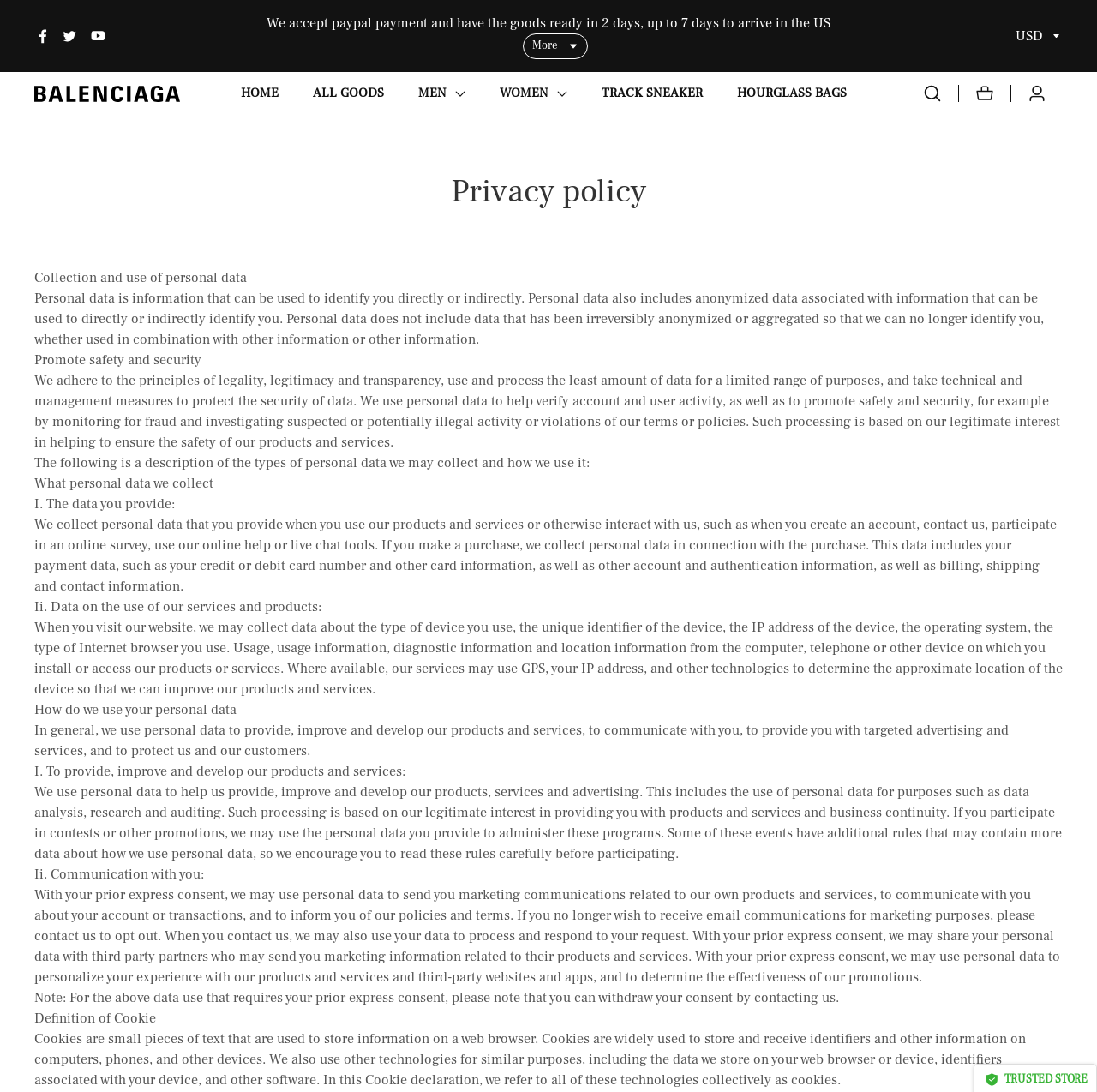Generate a comprehensive description of the webpage.

This webpage is about the privacy policy of an online store. At the top, there are three links with corresponding images, followed by a link that describes the store's payment and shipping policies. Below this, there is a dropdown menu with options for different currencies.

The main content of the page is divided into sections, each with a heading and descriptive text. The first section explains what personal data is and how it is collected and used. The second section describes the types of personal data collected, including data provided by the user, data on the use of the store's services and products, and location information.

The following sections explain how the collected personal data is used, including providing and improving products and services, communicating with users, and targeted advertising. There is also a section on cookies, which explains what they are and how they are used.

At the bottom of the page, there is an iframe and a static text "TRUSTED STORE". The overall layout of the page is organized, with clear headings and concise text, making it easy to navigate and understand the store's privacy policy.